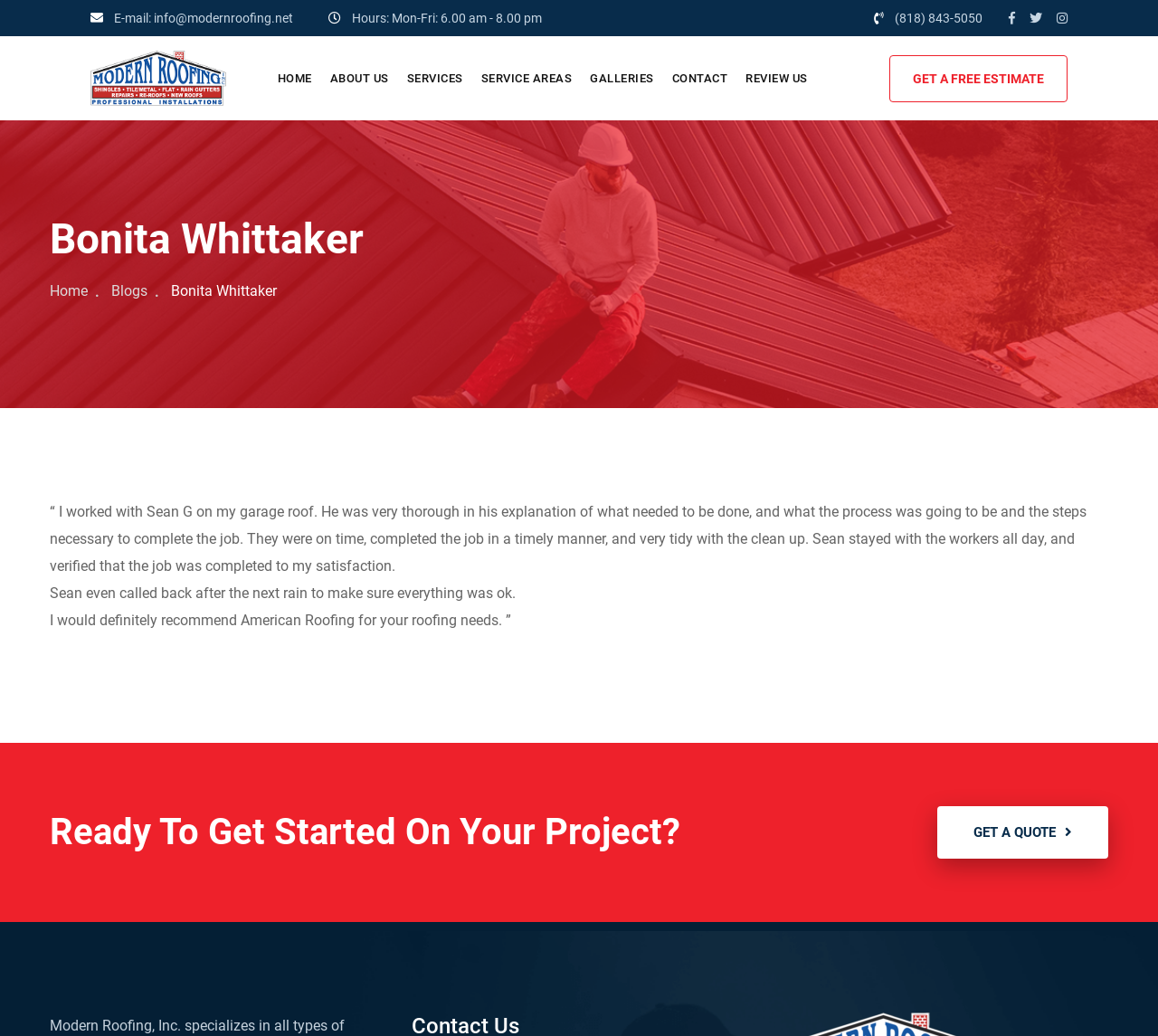Offer an in-depth caption of the entire webpage.

The webpage is about Bonita Whittaker, a modern roofing company. At the top, there is a section with the company's contact information, including an email address, hours of operation, phone number, and social media links. 

Below the contact information, there is a logo image on the left, followed by a navigation menu with links to different sections of the website, including Home, About Us, Services, Service Areas, Galleries, Contact, Review Us, and Get a Free Estimate.

The main content of the webpage features a heading with the company name, Bonita Whittaker, and a testimonial from a satisfied customer, Sean G, who worked with the company on a garage roof project. The testimonial is divided into three paragraphs, describing the customer's positive experience with the company.

Under the testimonial, there is a call-to-action heading, "Ready To Get Started On Your Project?", followed by a "Get a Quote" button with an arrow icon.